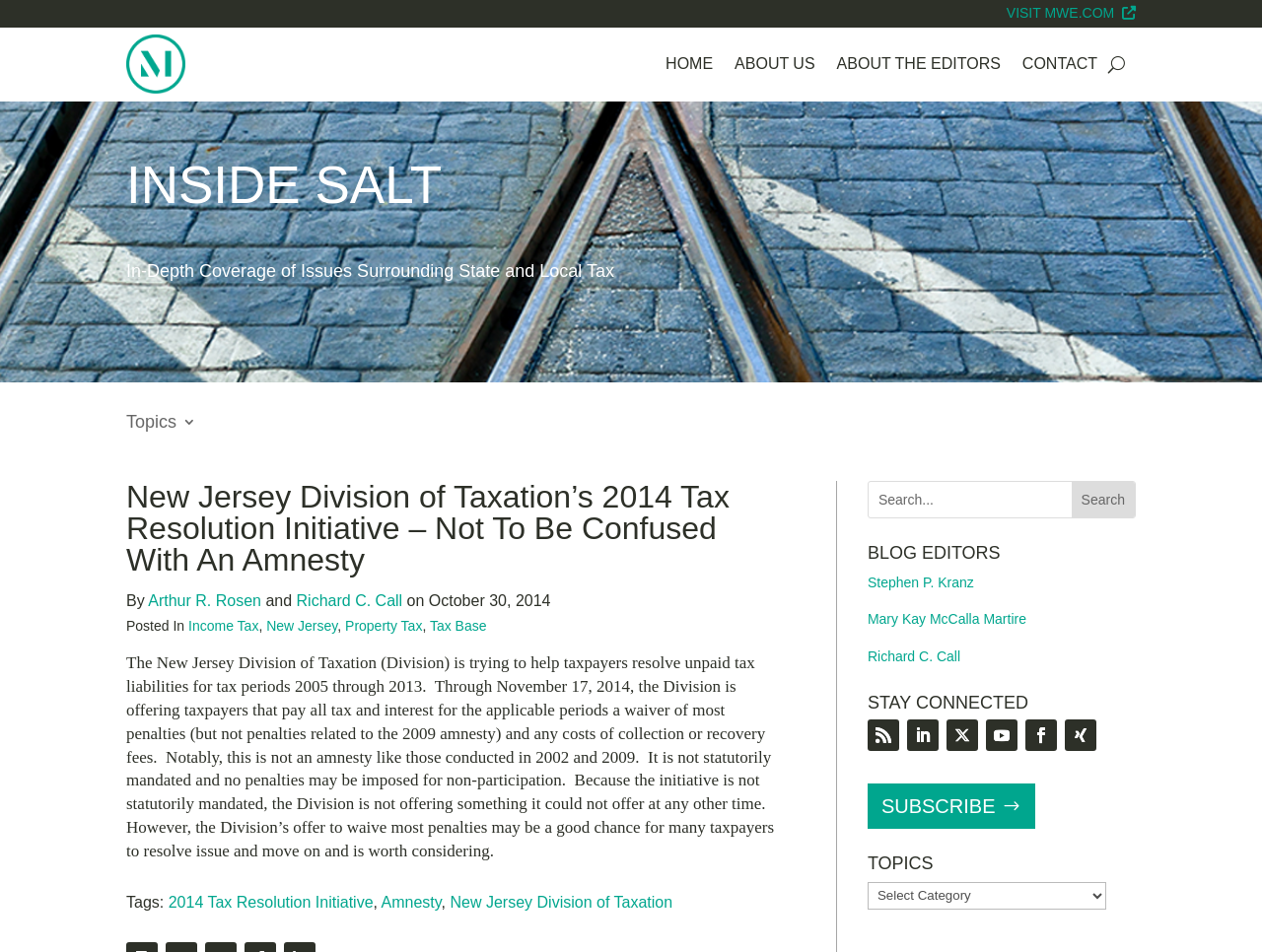Please find the bounding box coordinates of the element that must be clicked to perform the given instruction: "Subscribe to the blog". The coordinates should be four float numbers from 0 to 1, i.e., [left, top, right, bottom].

[0.687, 0.823, 0.82, 0.871]